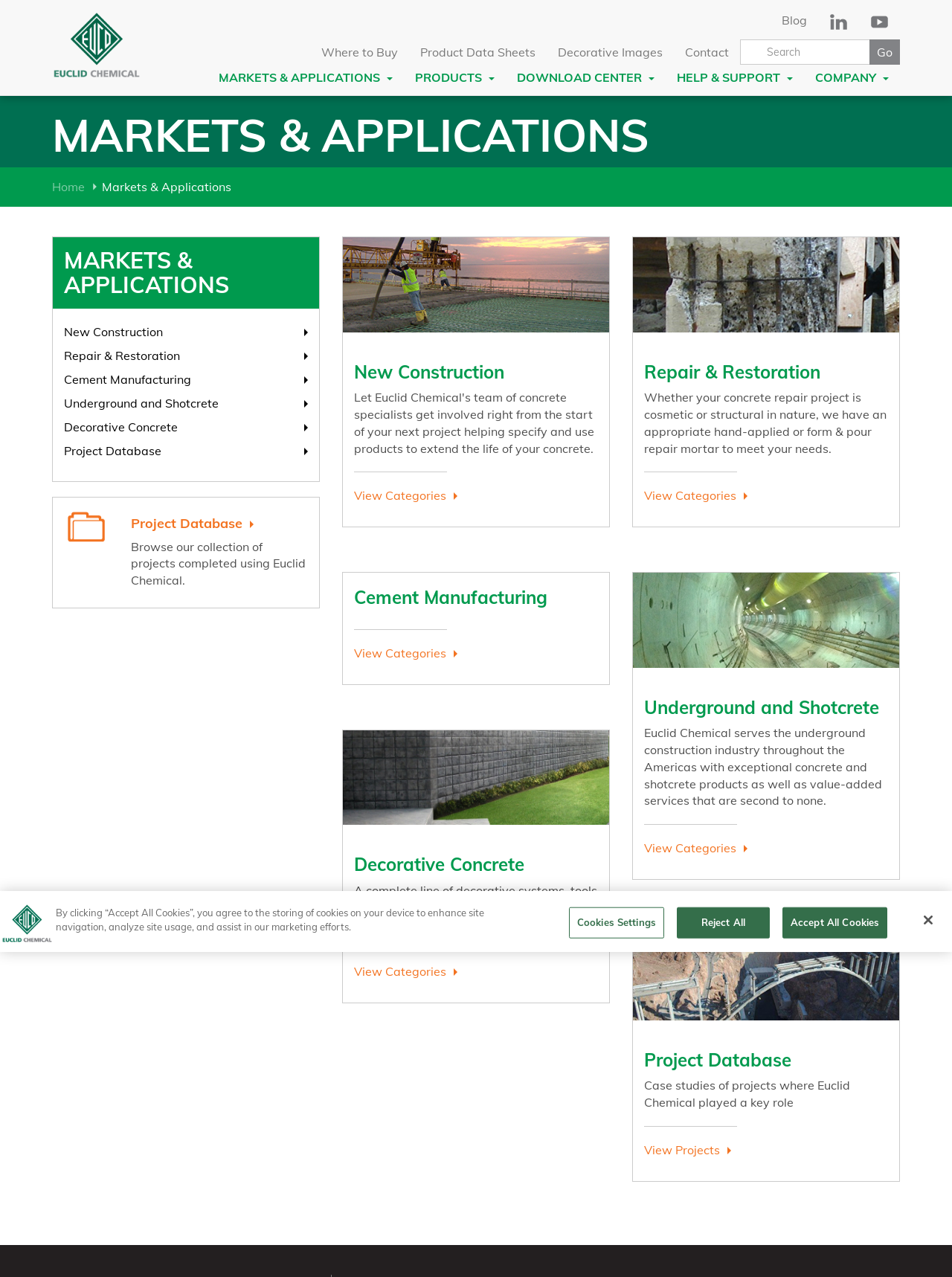What is the purpose of the 'Project Database' section?
Examine the screenshot and reply with a single word or phrase.

Browse projects completed using Euclid Chemical